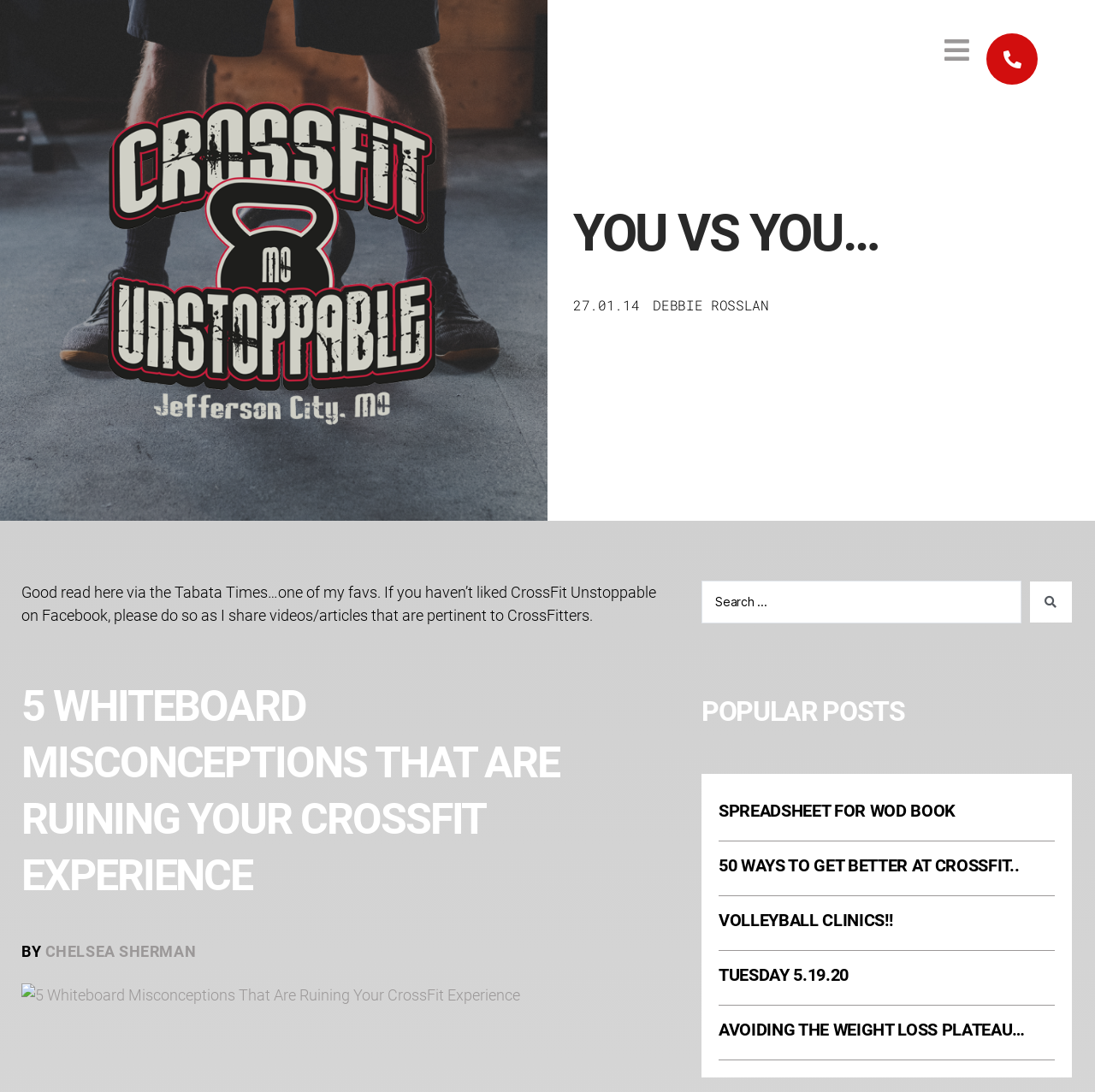What type of posts are listed under 'POPULAR POSTS'? Refer to the image and provide a one-word or short phrase answer.

CrossFit related posts